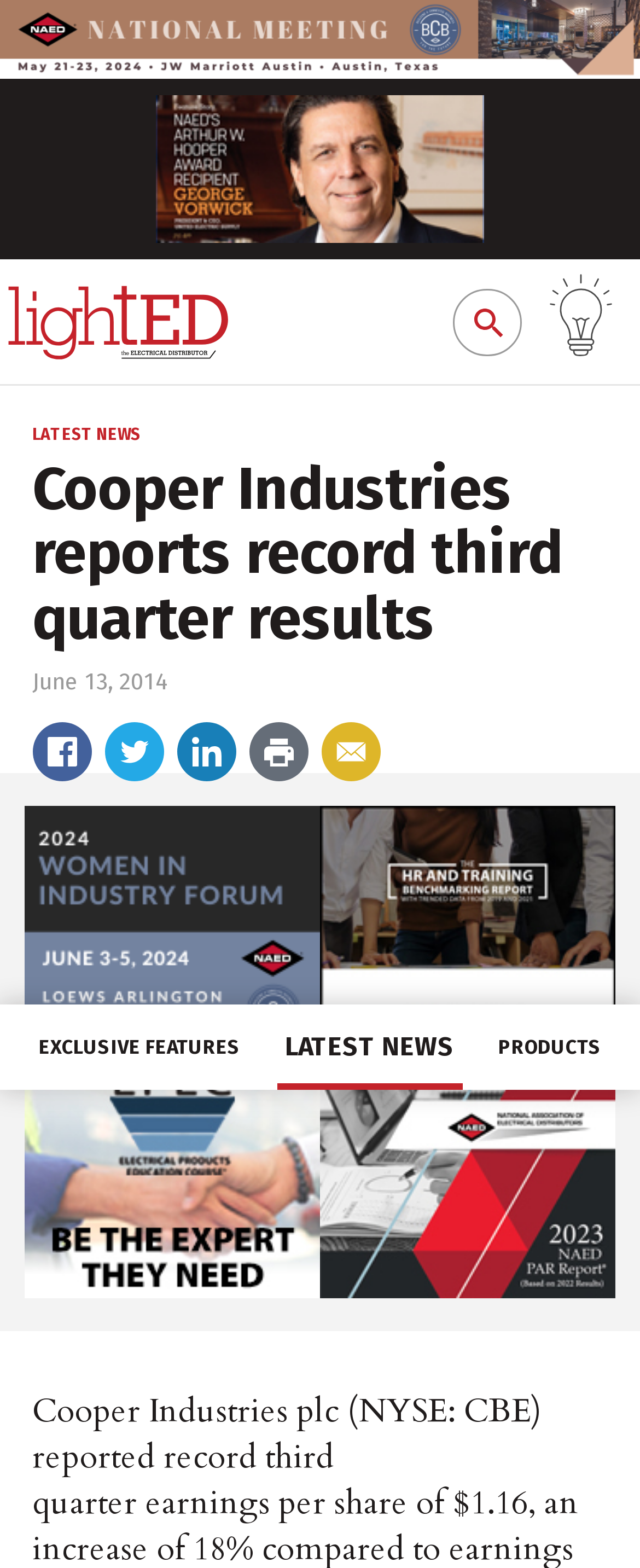Determine the coordinates of the bounding box that should be clicked to complete the instruction: "Read the article". The coordinates should be represented by four float numbers between 0 and 1: [left, top, right, bottom].

[0.05, 0.886, 0.845, 0.943]